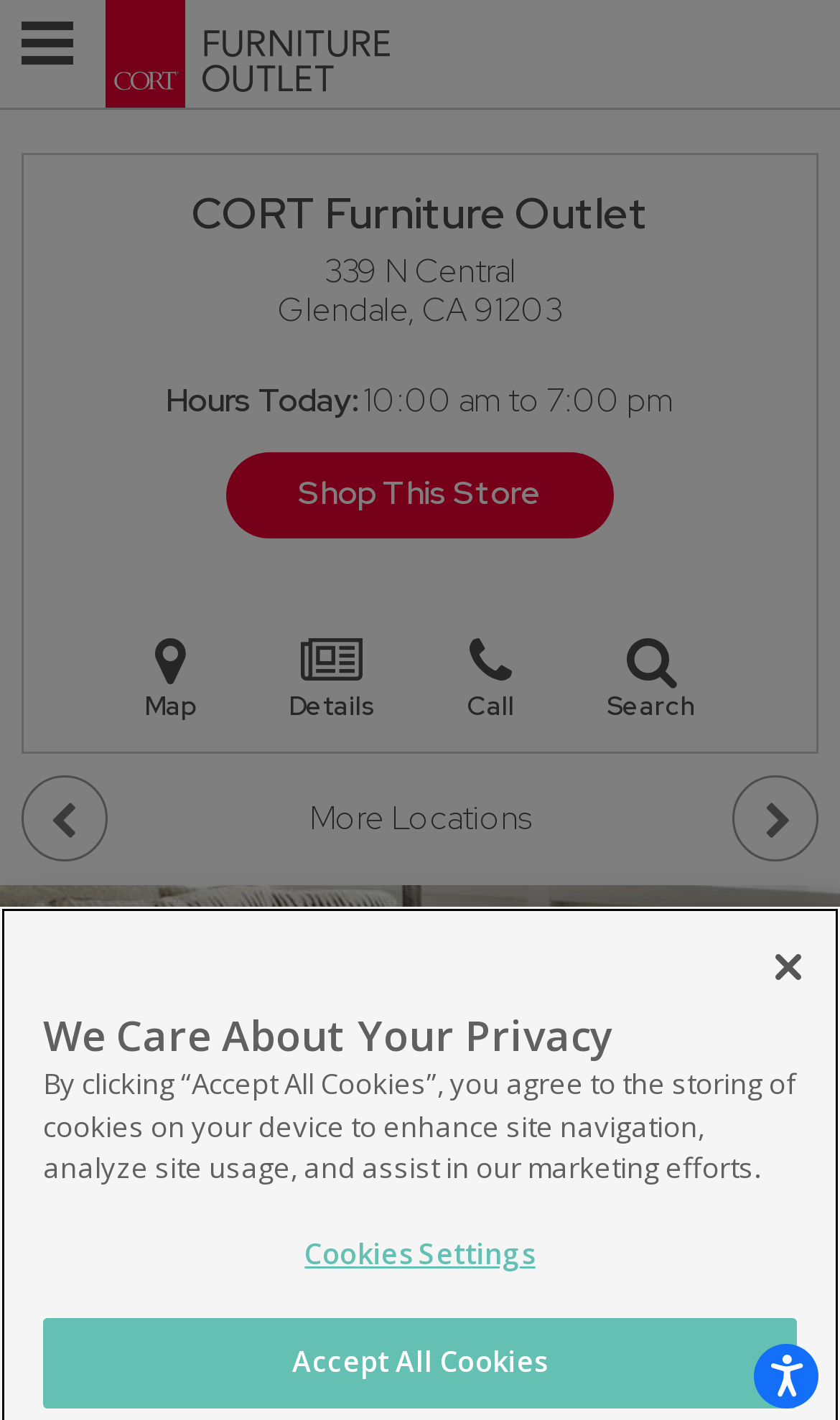Identify the bounding box coordinates for the UI element described by the following text: "CORT Clearance Furniture Center". Provide the coordinates as four float numbers between 0 and 1, in the format [left, top, right, bottom].

[0.126, 0.0, 0.964, 0.076]